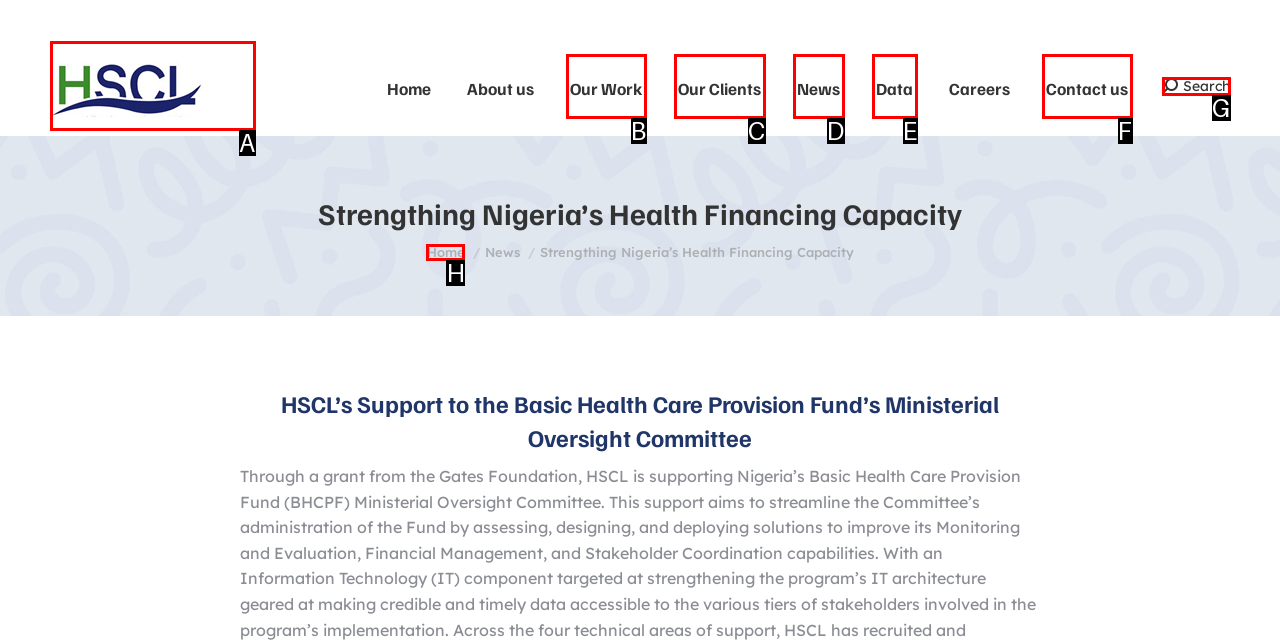Identify the option that corresponds to the description: Our Work. Provide only the letter of the option directly.

B